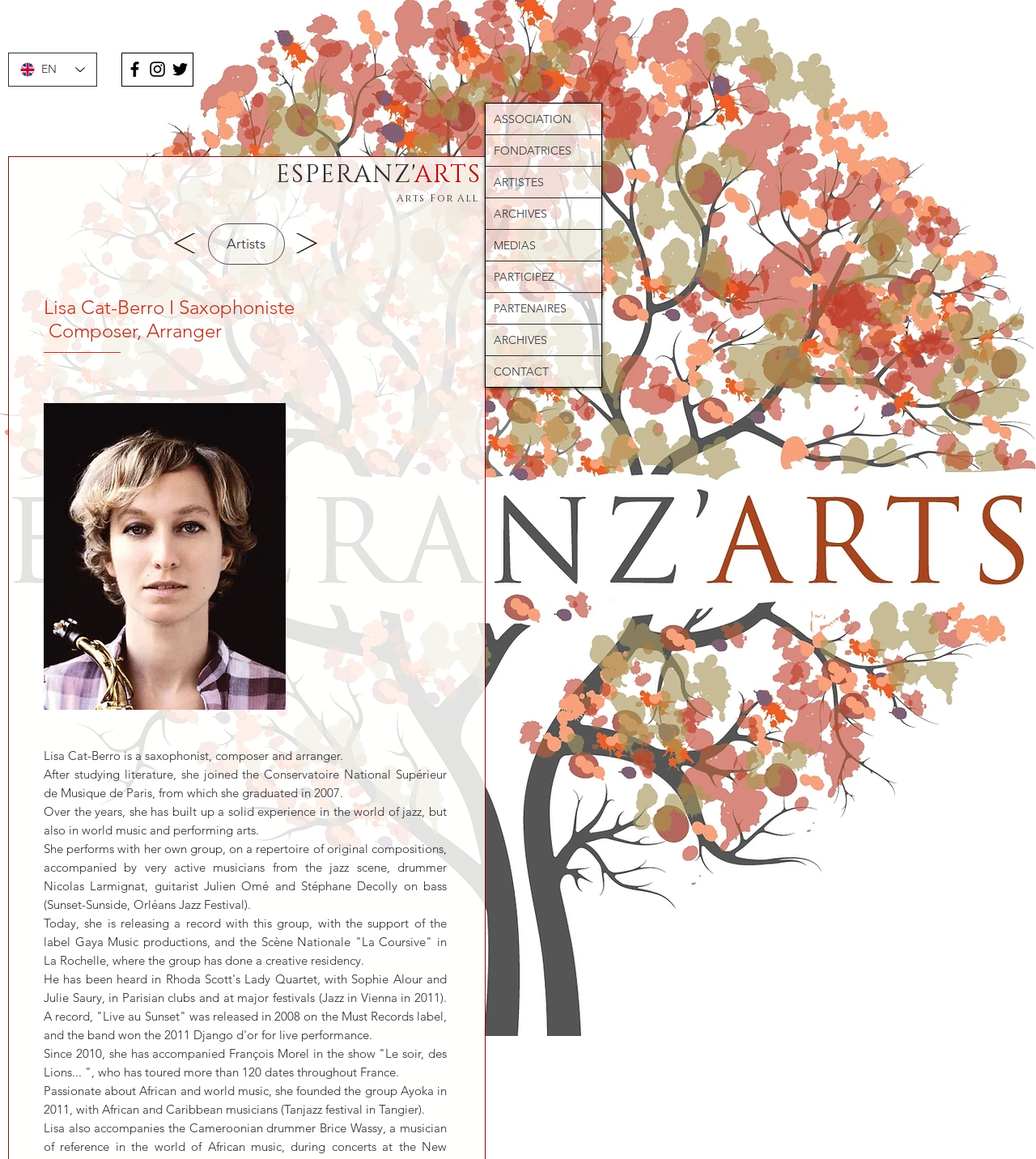Can you specify the bounding box coordinates of the area that needs to be clicked to fulfill the following instruction: "Click on the 'ESCAPE FROM BERLIN' link"?

None